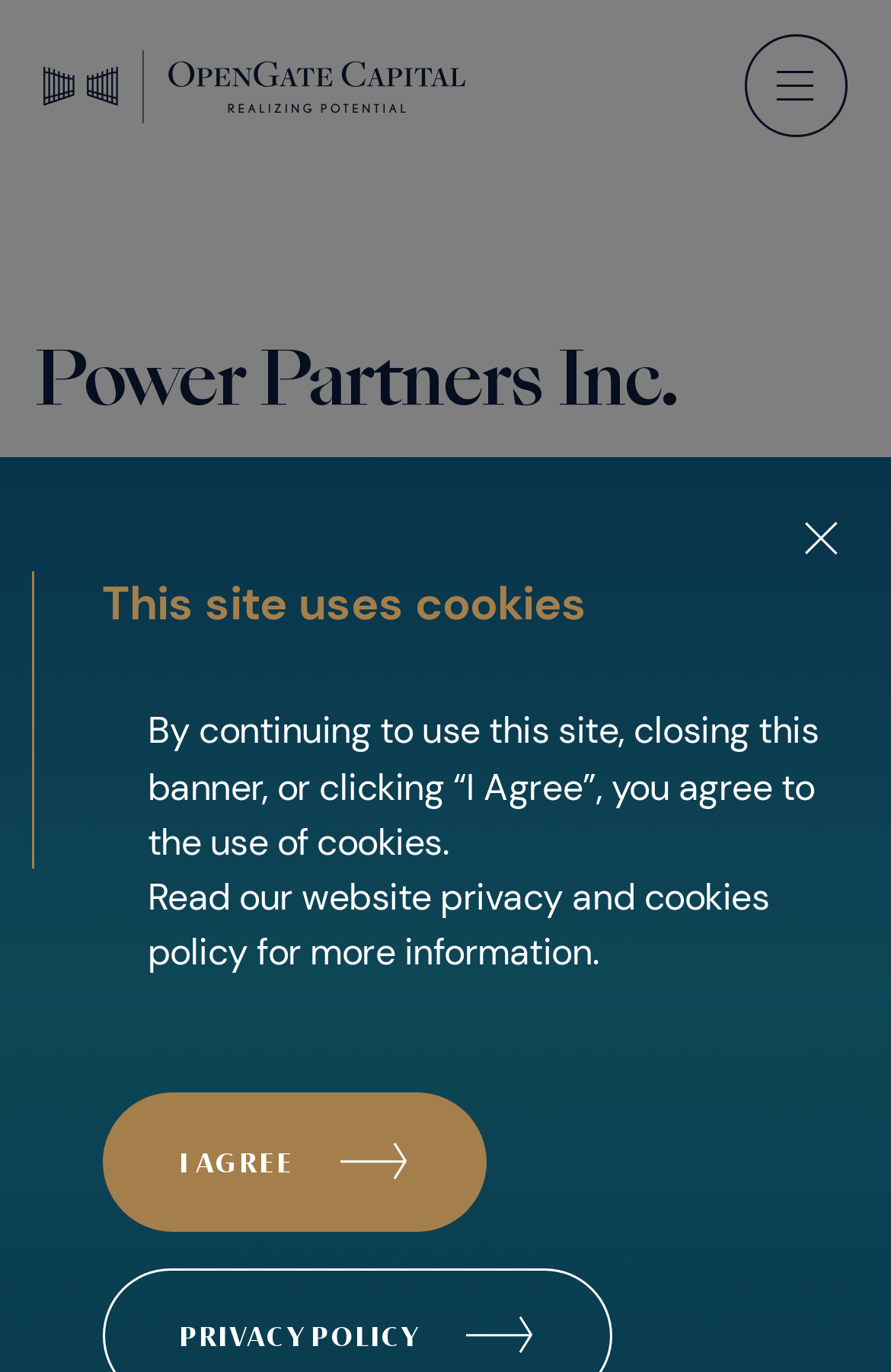Identify the bounding box for the described UI element: "aria-label="Scroll To Top"".

[0.835, 0.775, 0.963, 0.858]